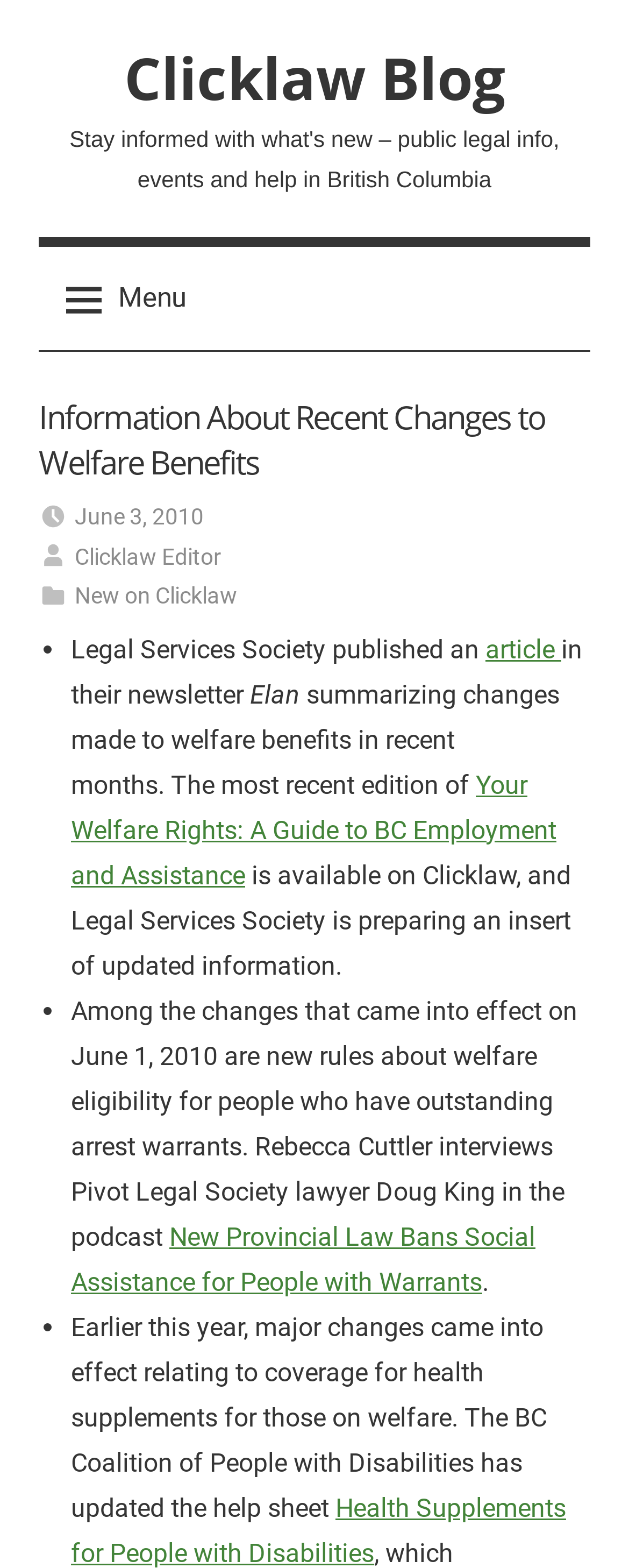What is the topic of the article?
Please give a detailed and elaborate explanation in response to the question.

The topic of the article can be determined by reading the heading 'Information About Recent Changes to Welfare Benefits' and the content of the article, which discusses changes to welfare benefits in recent months.